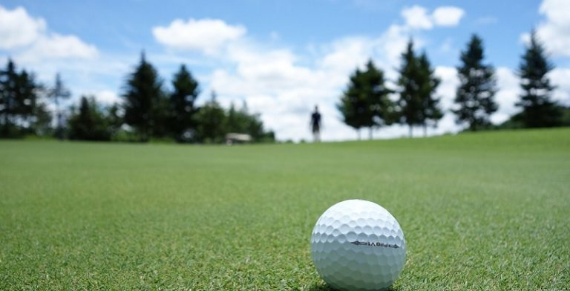Use a single word or phrase to answer the question:
Is the golfer in the foreground?

No